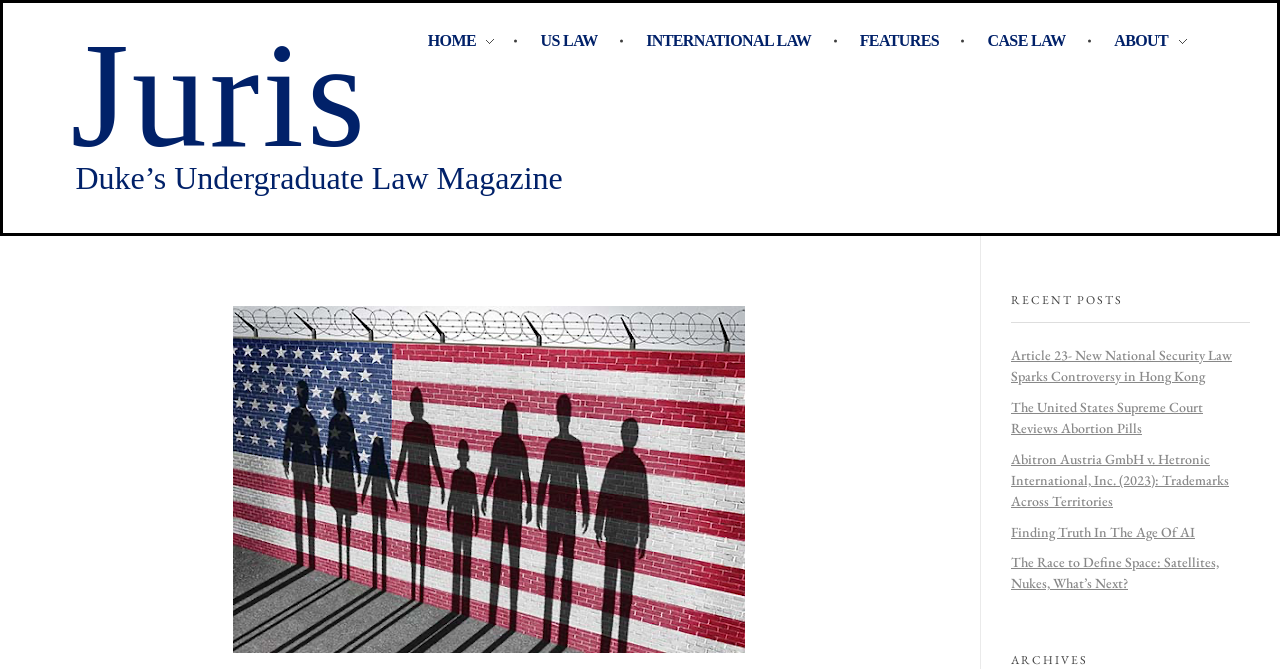Specify the bounding box coordinates of the element's area that should be clicked to execute the given instruction: "read about Wilkinson v Garland". The coordinates should be four float numbers between 0 and 1, i.e., [left, top, right, bottom].

[0.027, 0.457, 0.736, 0.976]